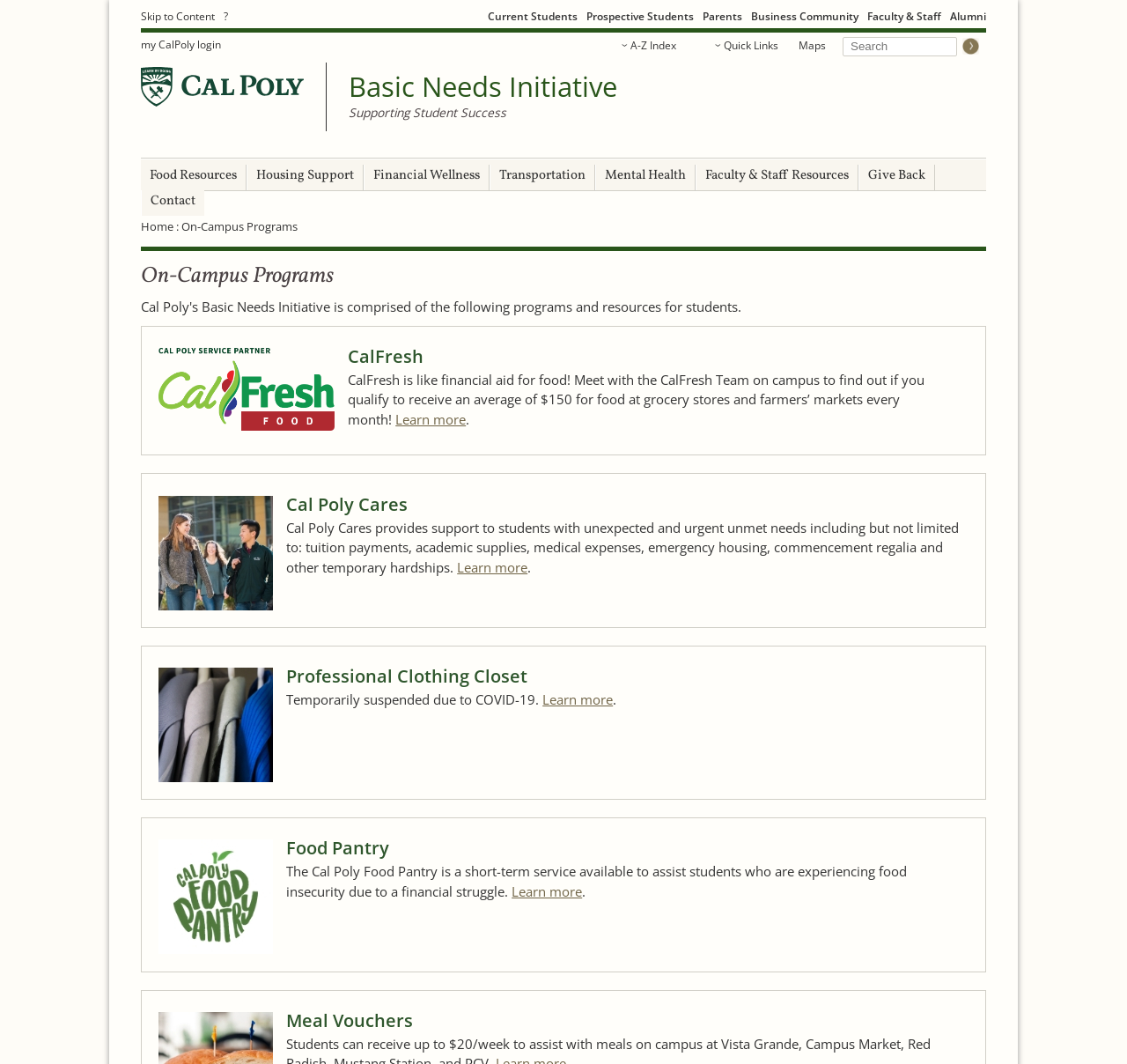Locate the bounding box coordinates of the segment that needs to be clicked to meet this instruction: "Go to Food Resources".

[0.133, 0.152, 0.21, 0.178]